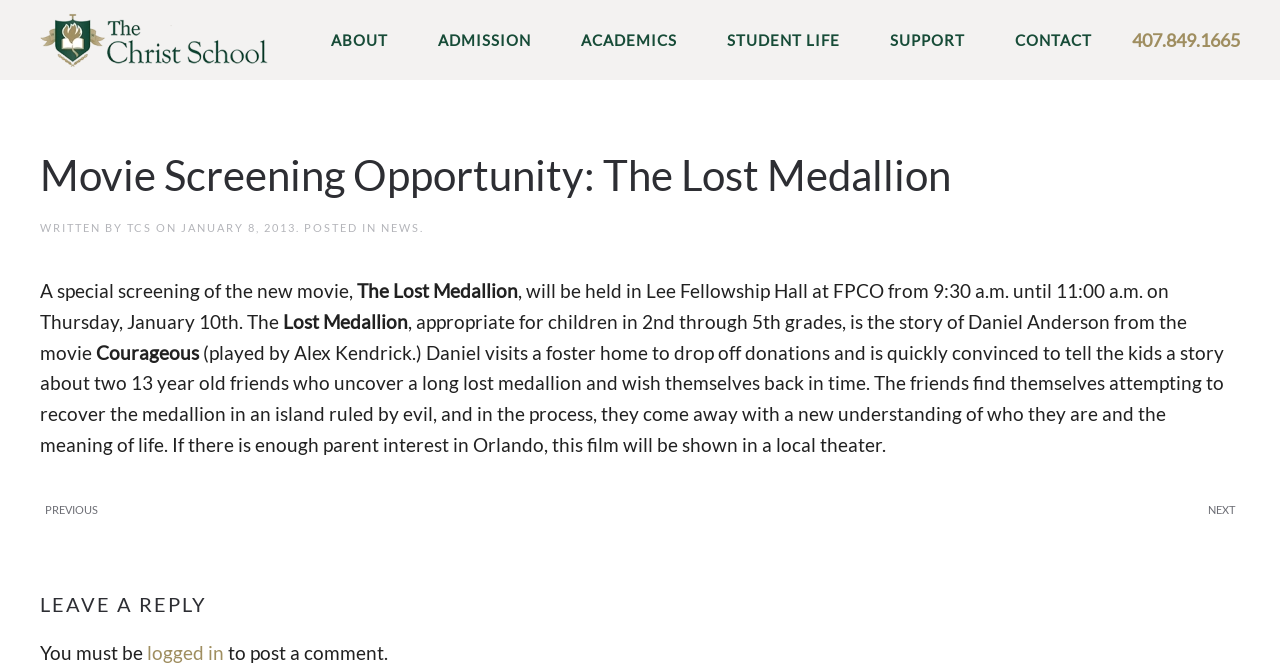Please find the bounding box coordinates of the element that must be clicked to perform the given instruction: "Click on 'NEXT'". The coordinates should be four float numbers from 0 to 1, i.e., [left, top, right, bottom].

[0.942, 0.75, 0.969, 0.778]